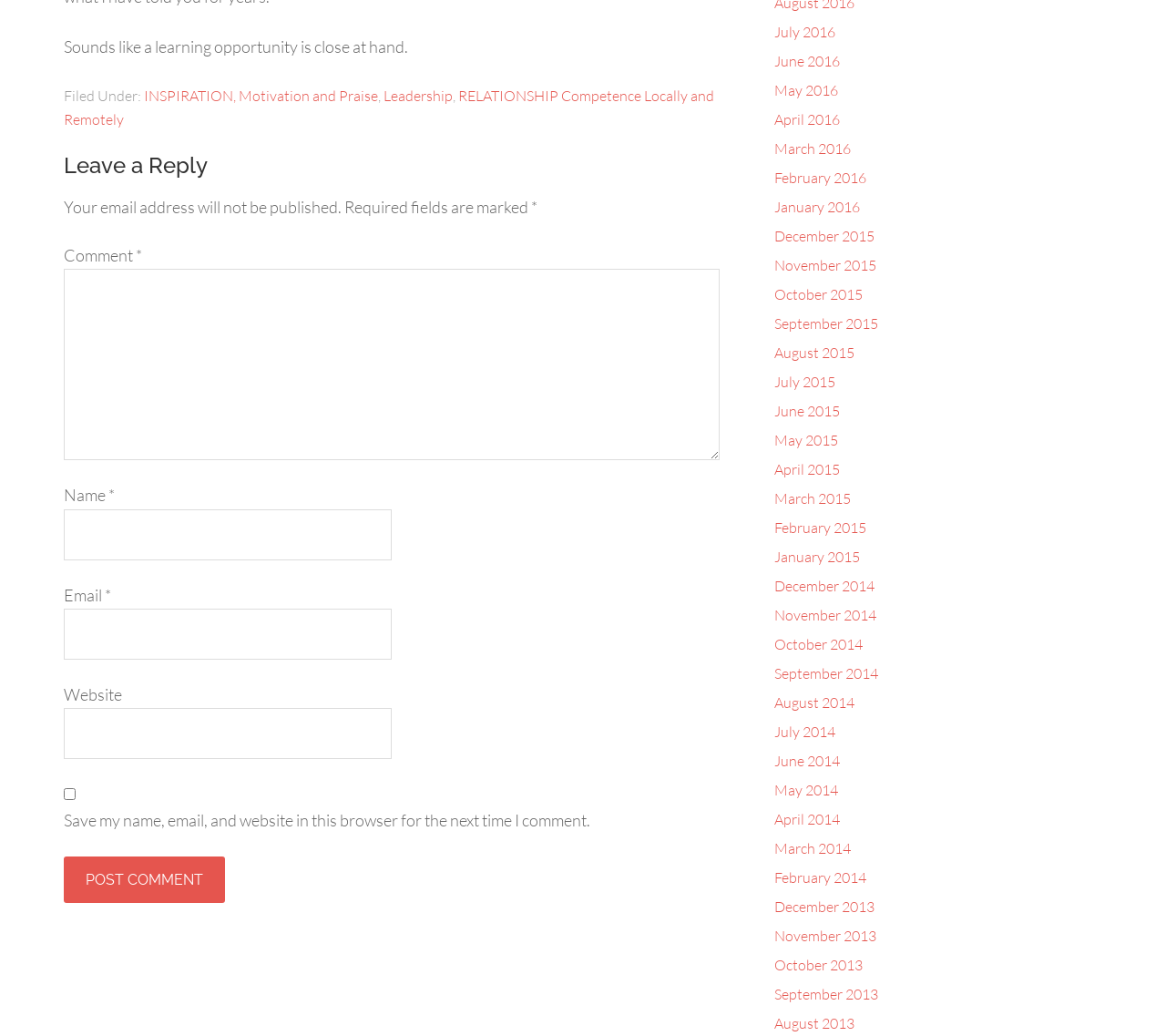Please find the bounding box coordinates of the element that must be clicked to perform the given instruction: "Click on the 'INSPIRATION, Motivation and Praise' link". The coordinates should be four float numbers from 0 to 1, i.e., [left, top, right, bottom].

[0.123, 0.084, 0.324, 0.101]